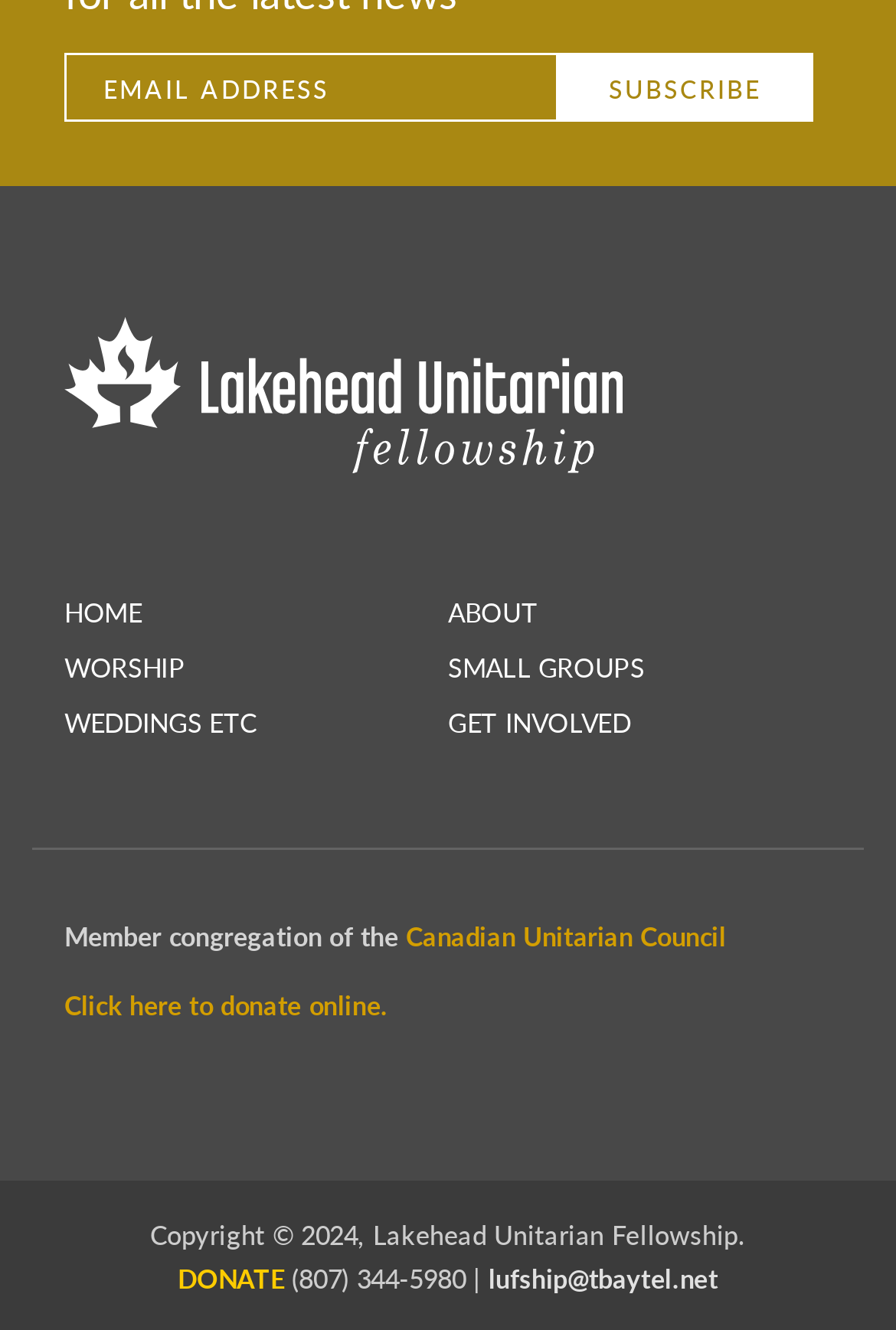Please locate the UI element described by "Canadian Unitarian Council" and provide its bounding box coordinates.

[0.453, 0.689, 0.811, 0.717]